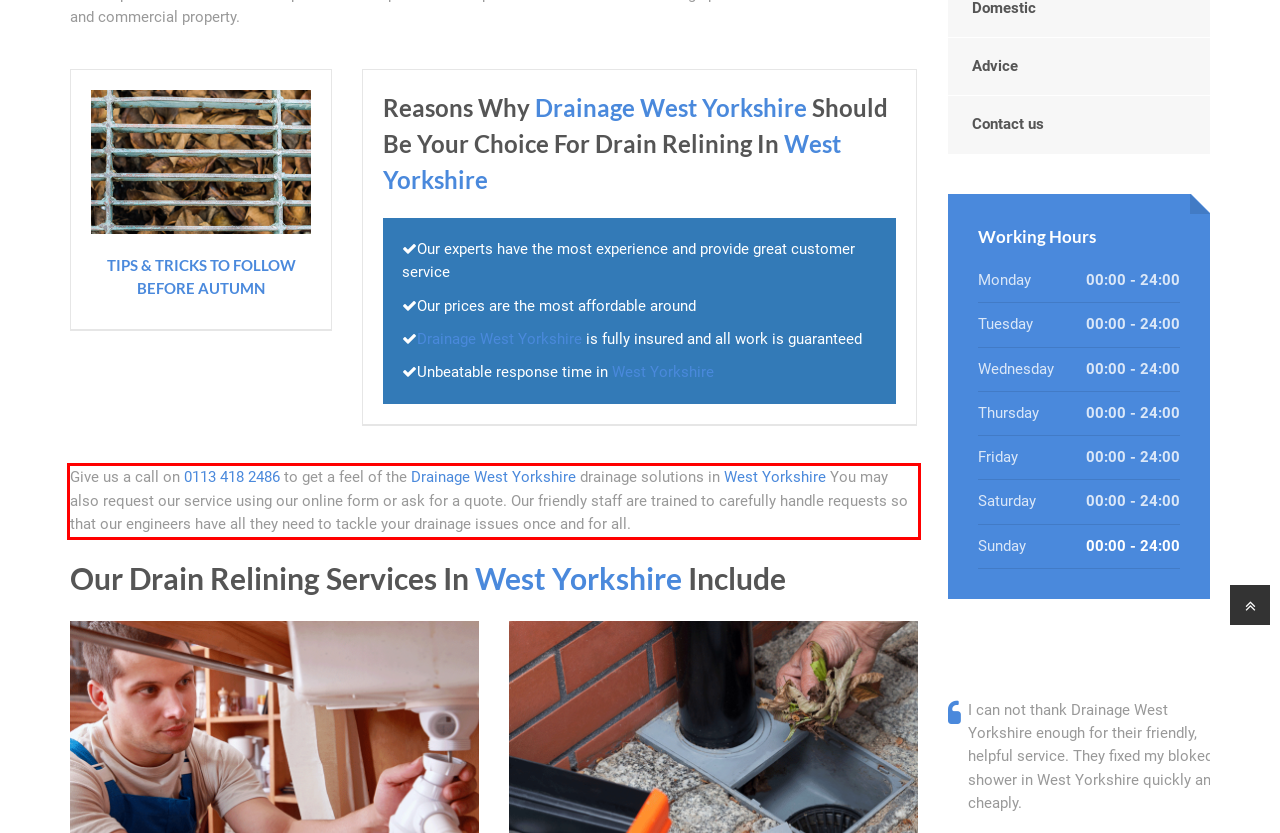The screenshot provided shows a webpage with a red bounding box. Apply OCR to the text within this red bounding box and provide the extracted content.

Give us a call on 0113 418 2486 to get a feel of the Drainage West Yorkshire drainage solutions in West Yorkshire You may also request our service using our online form or ask for a quote. Our friendly staff are trained to carefully handle requests so that our engineers have all they need to tackle your drainage issues once and for all.